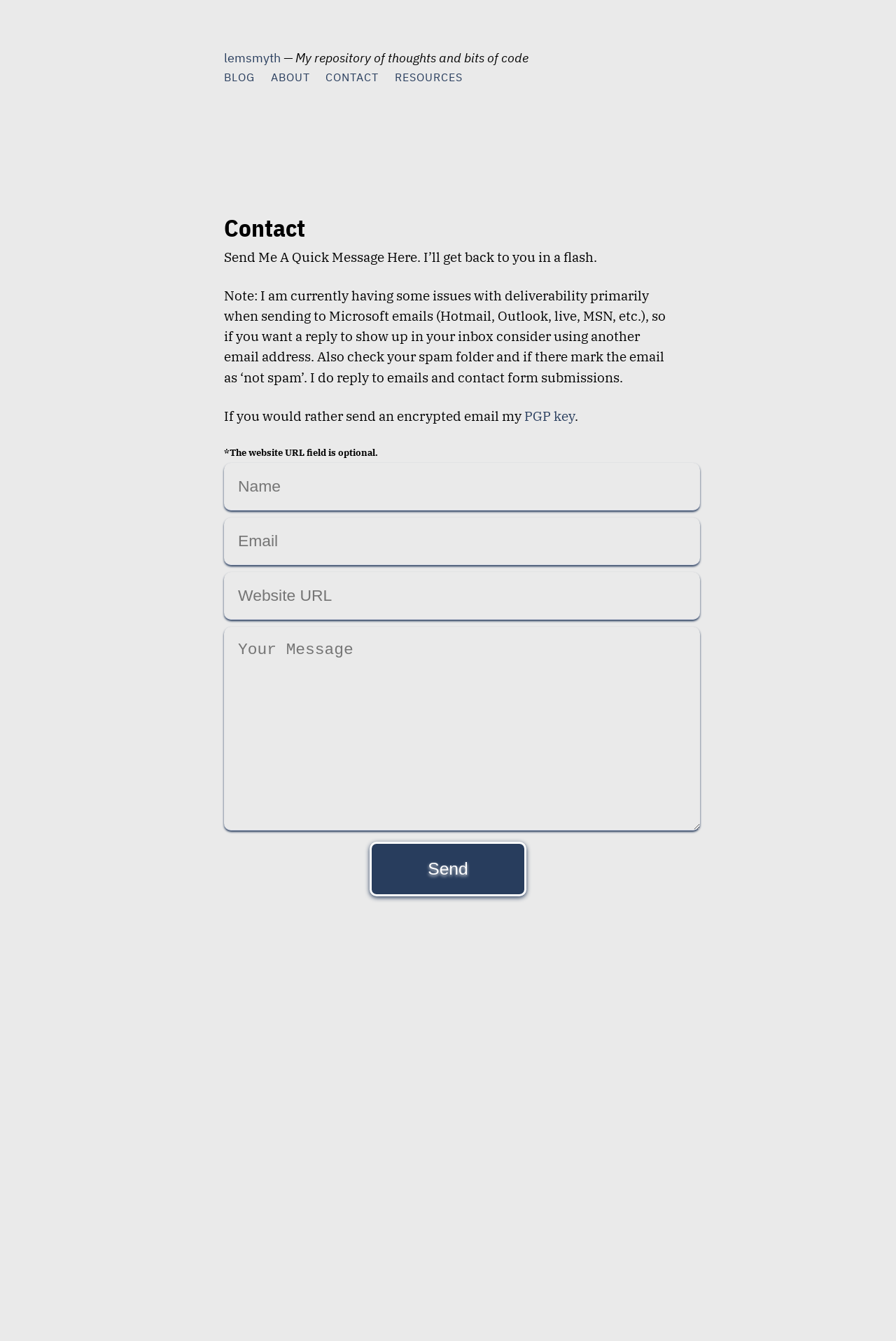Please identify the bounding box coordinates of the element I should click to complete this instruction: 'Call us'. The coordinates should be given as four float numbers between 0 and 1, like this: [left, top, right, bottom].

None